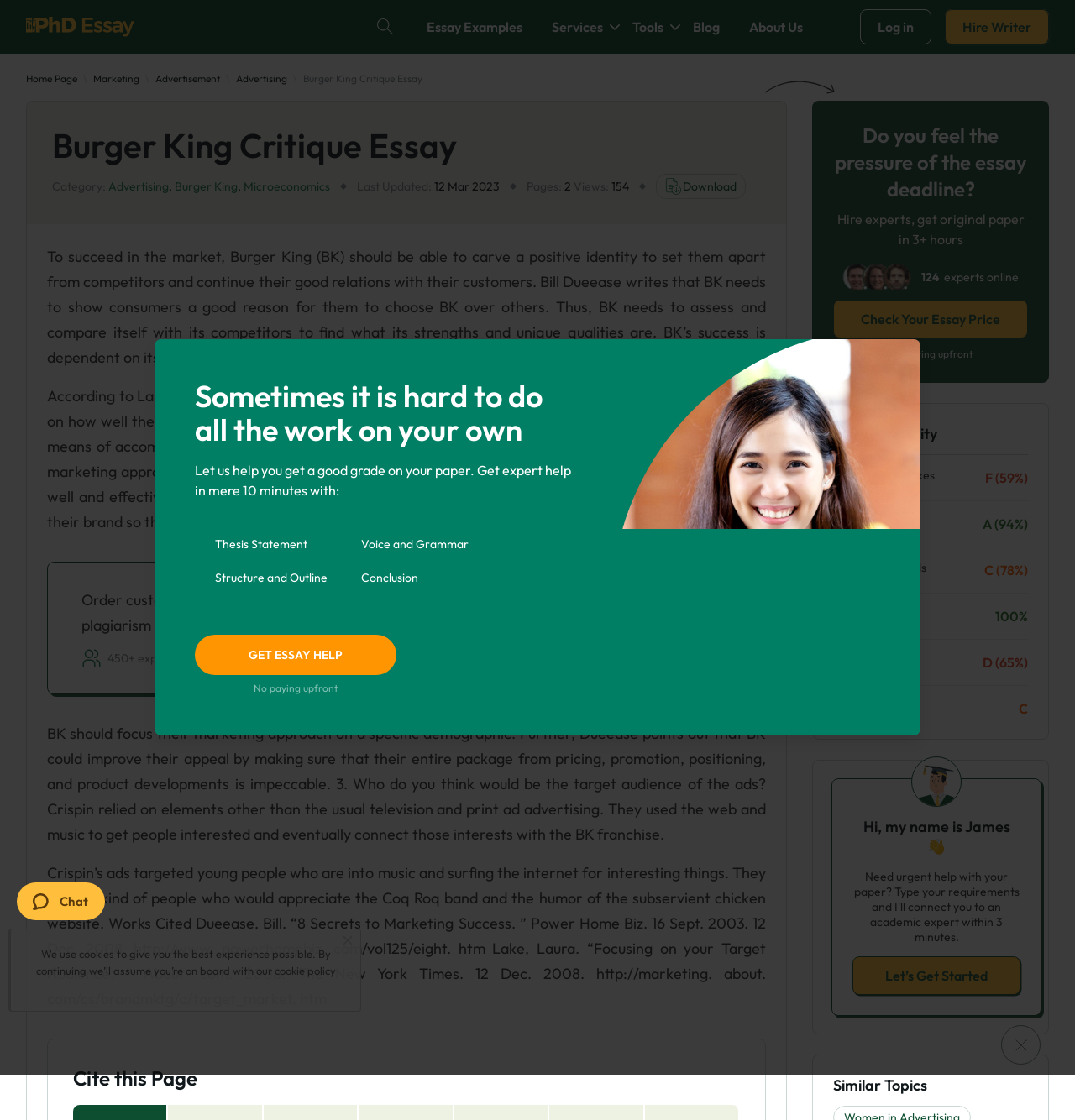What is the name of the essay?
Please give a detailed and elaborate answer to the question based on the image.

The name of the essay can be found in the heading of the webpage, which is 'Burger King Critique Essay'.